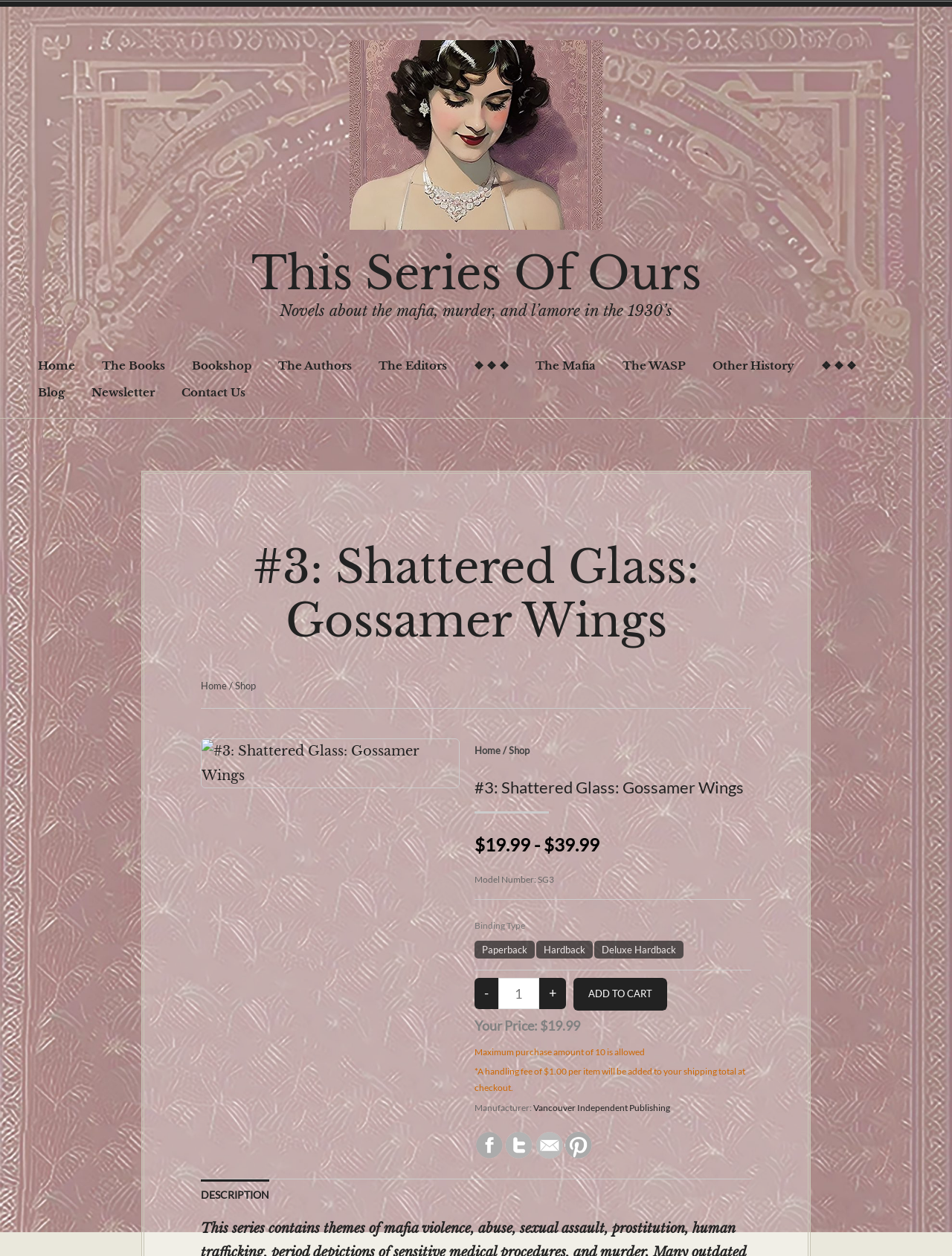Could you locate the bounding box coordinates for the section that should be clicked to accomplish this task: "Click the 'Home' link".

[0.028, 0.28, 0.091, 0.302]